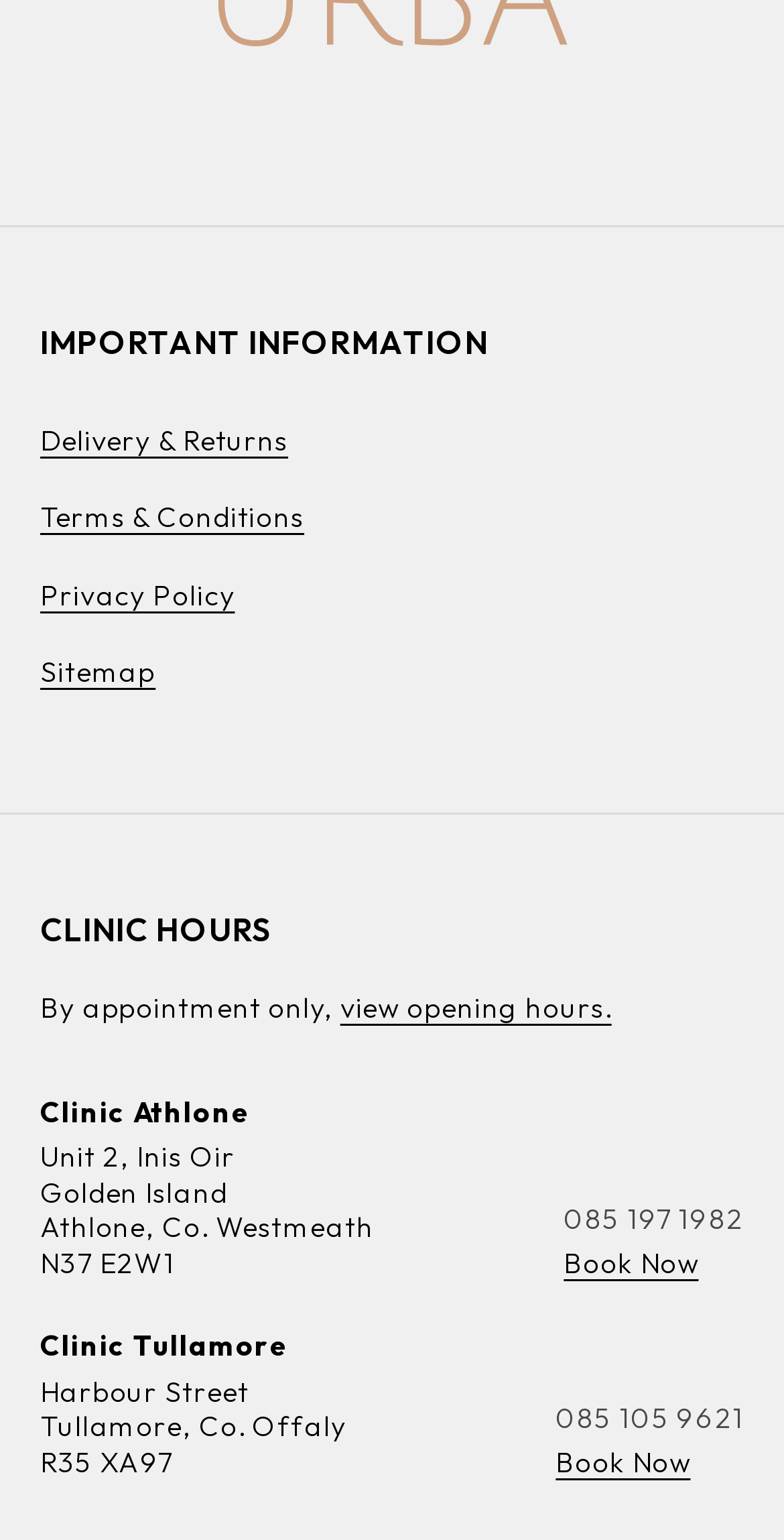Identify the bounding box coordinates necessary to click and complete the given instruction: "Call Clinic Tullamore".

[0.709, 0.909, 0.949, 0.933]